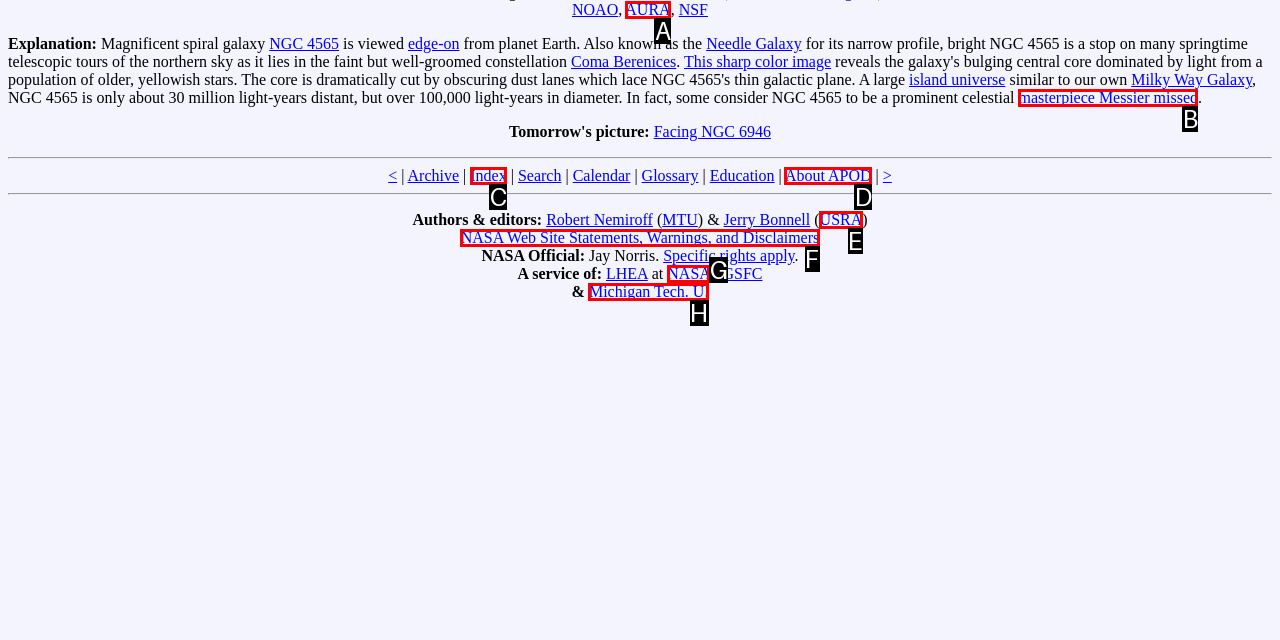Select the letter of the HTML element that best fits the description: AURA
Answer with the corresponding letter from the provided choices.

A